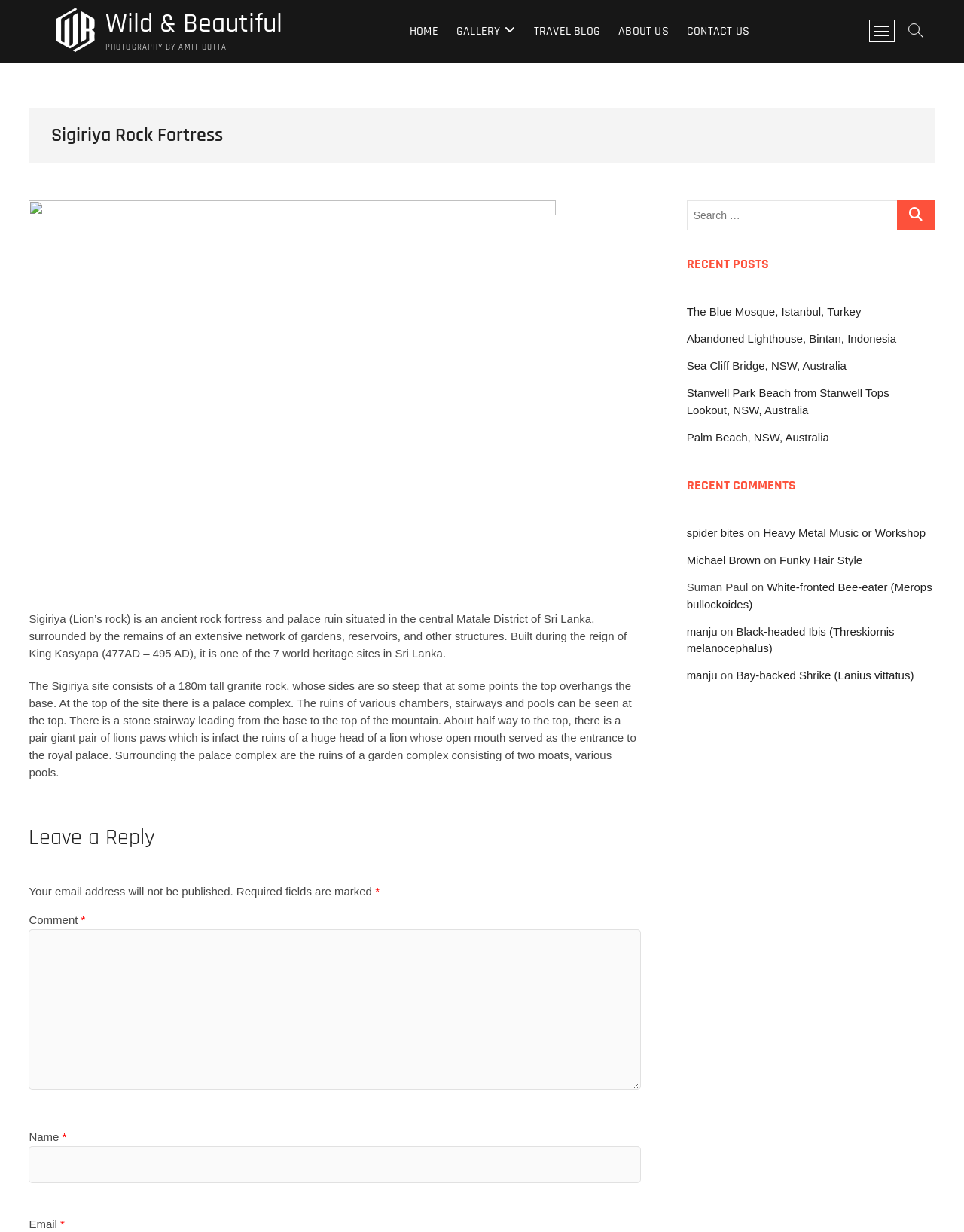Show the bounding box coordinates of the region that should be clicked to follow the instruction: "Click on the 'HOME' link."

[0.417, 0.011, 0.462, 0.041]